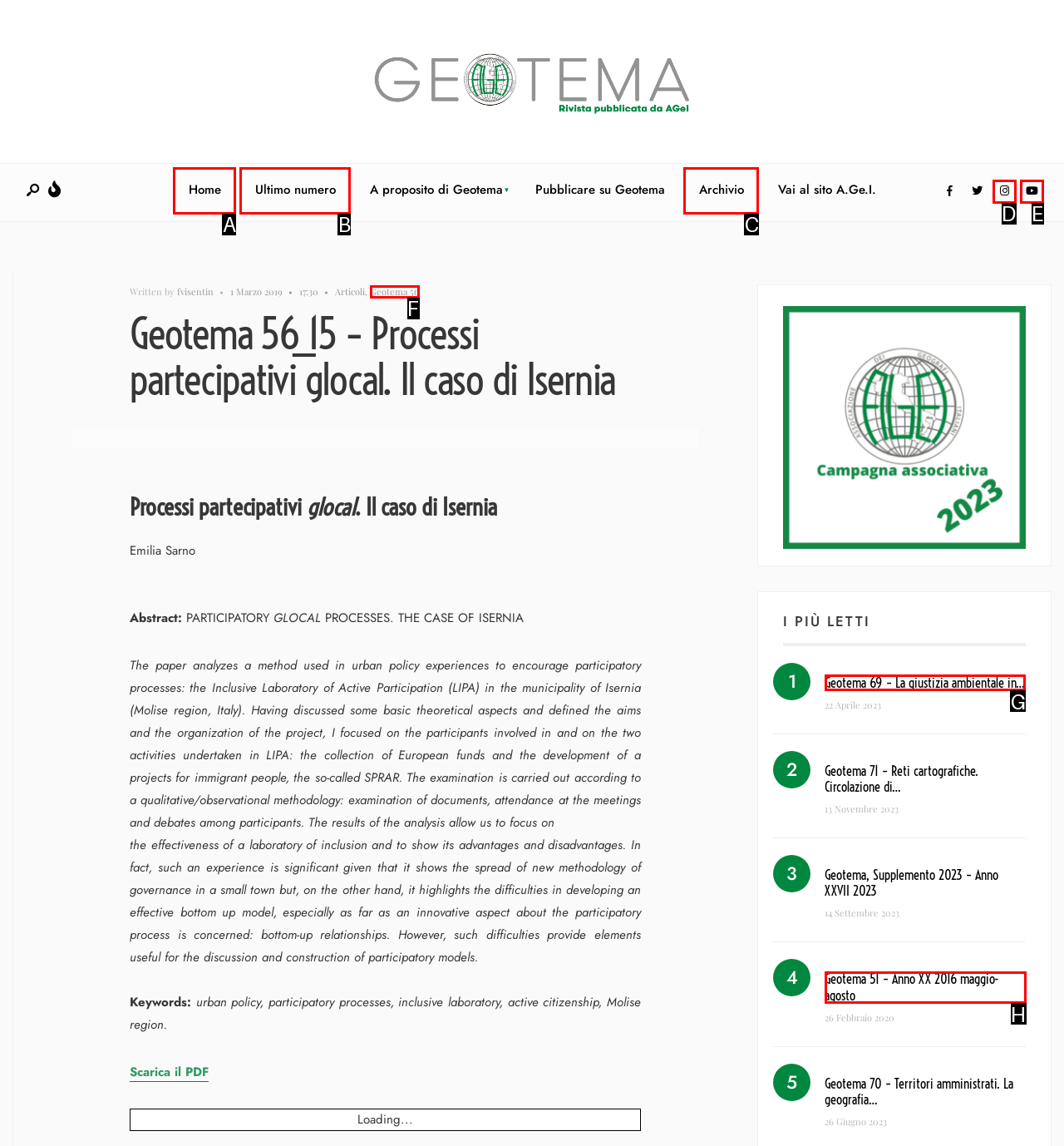Determine the letter of the UI element I should click on to complete the task: View the latest issue 'Geotema 69' from the provided choices in the screenshot.

G